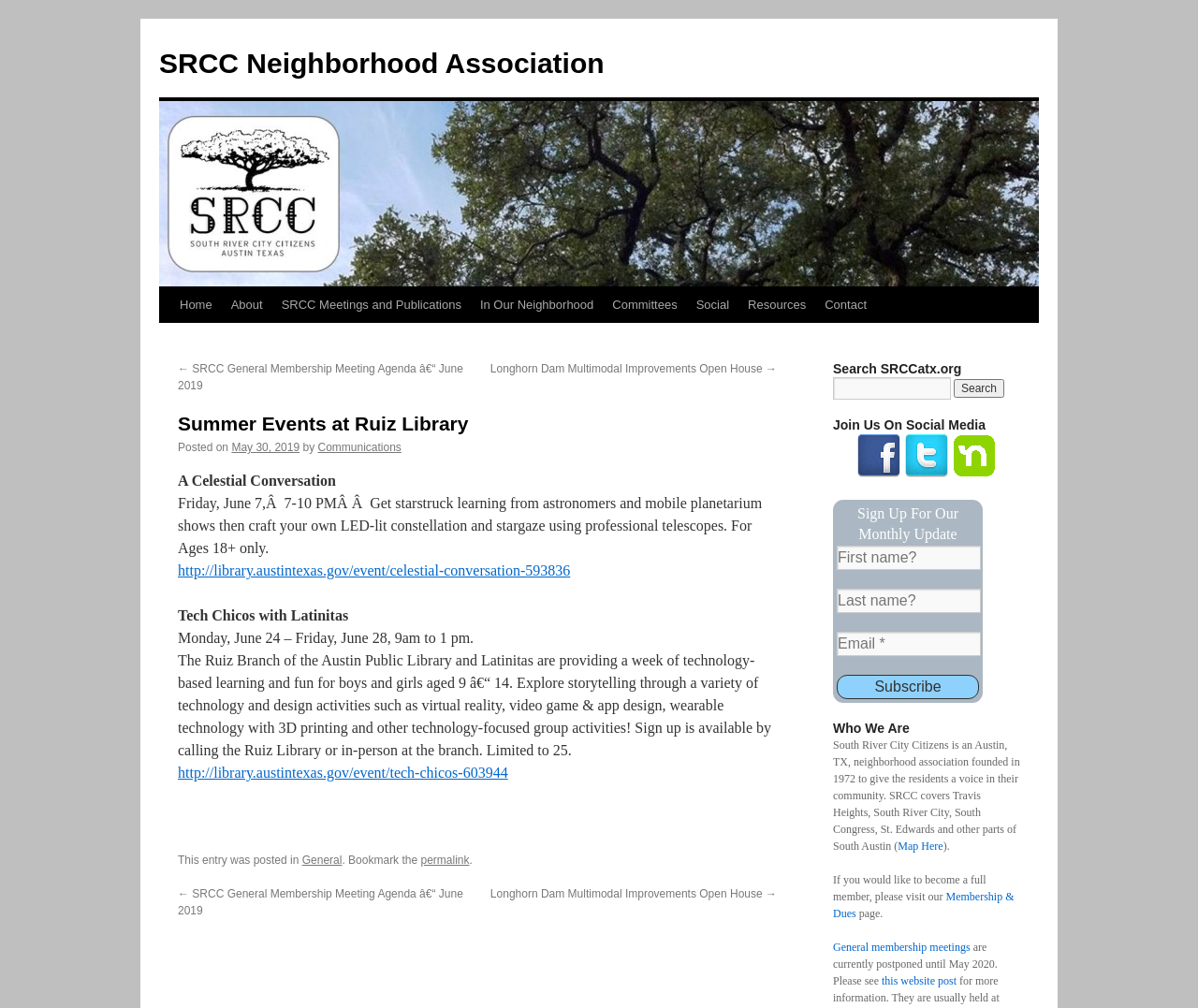Please indicate the bounding box coordinates of the element's region to be clicked to achieve the instruction: "Learn more about the 'Celestial Conversation' event". Provide the coordinates as four float numbers between 0 and 1, i.e., [left, top, right, bottom].

[0.148, 0.469, 0.28, 0.485]